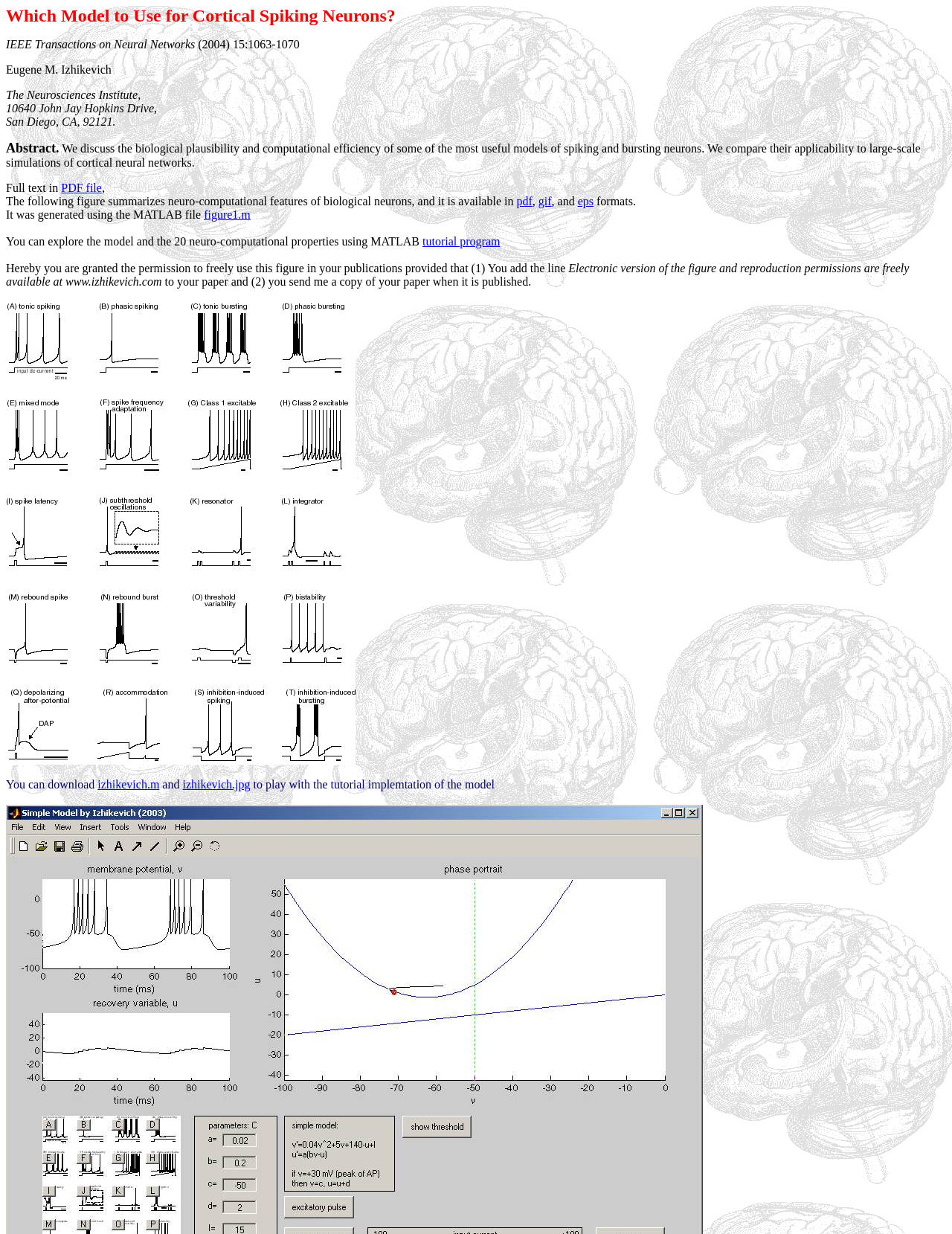Please find the bounding box for the following UI element description. Provide the coordinates in (top-left x, top-left y, bottom-right x, bottom-right y) format, with values between 0 and 1: tutorial program

[0.444, 0.19, 0.525, 0.201]